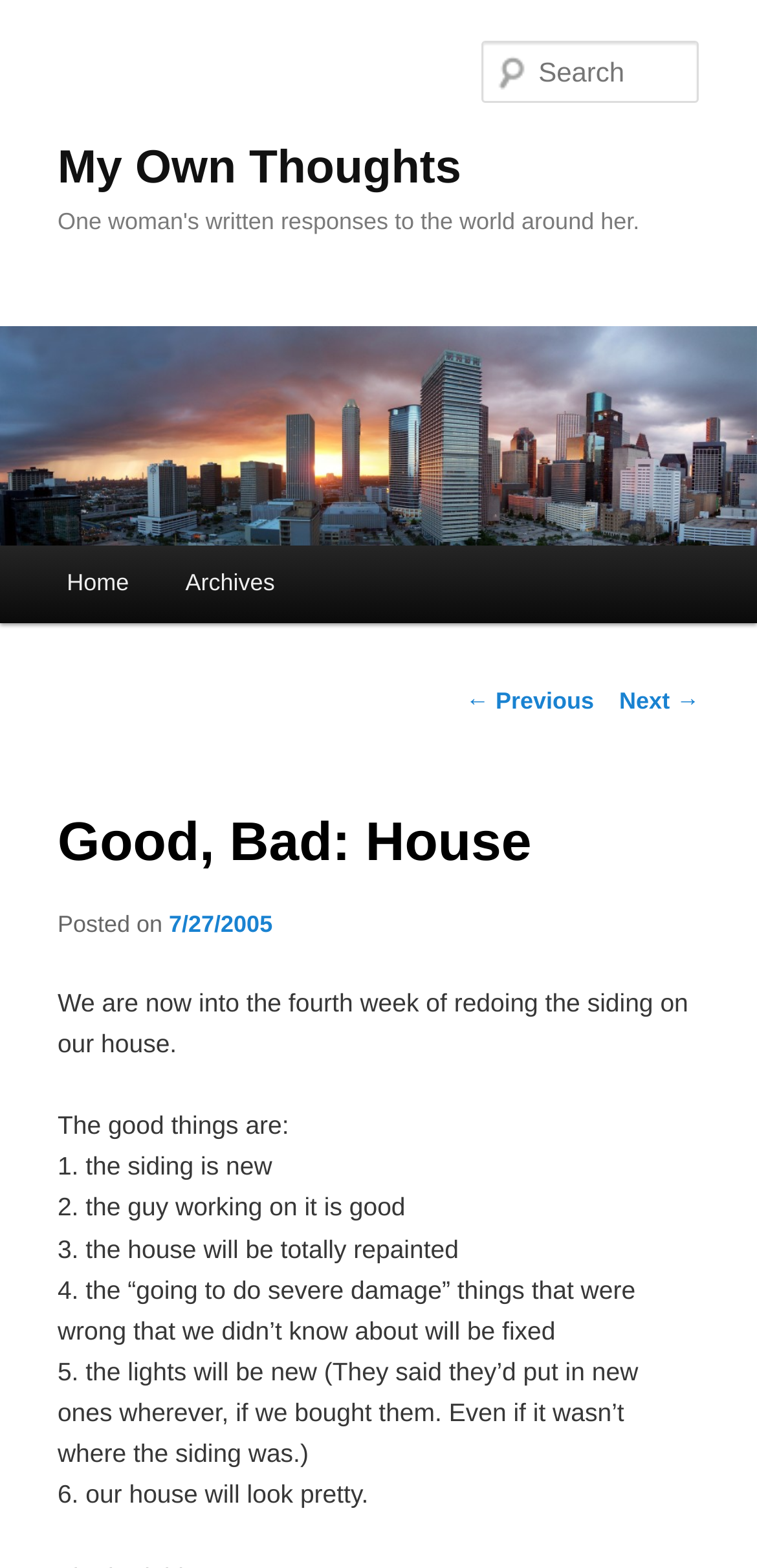How many links are there in the main menu? Refer to the image and provide a one-word or short phrase answer.

2